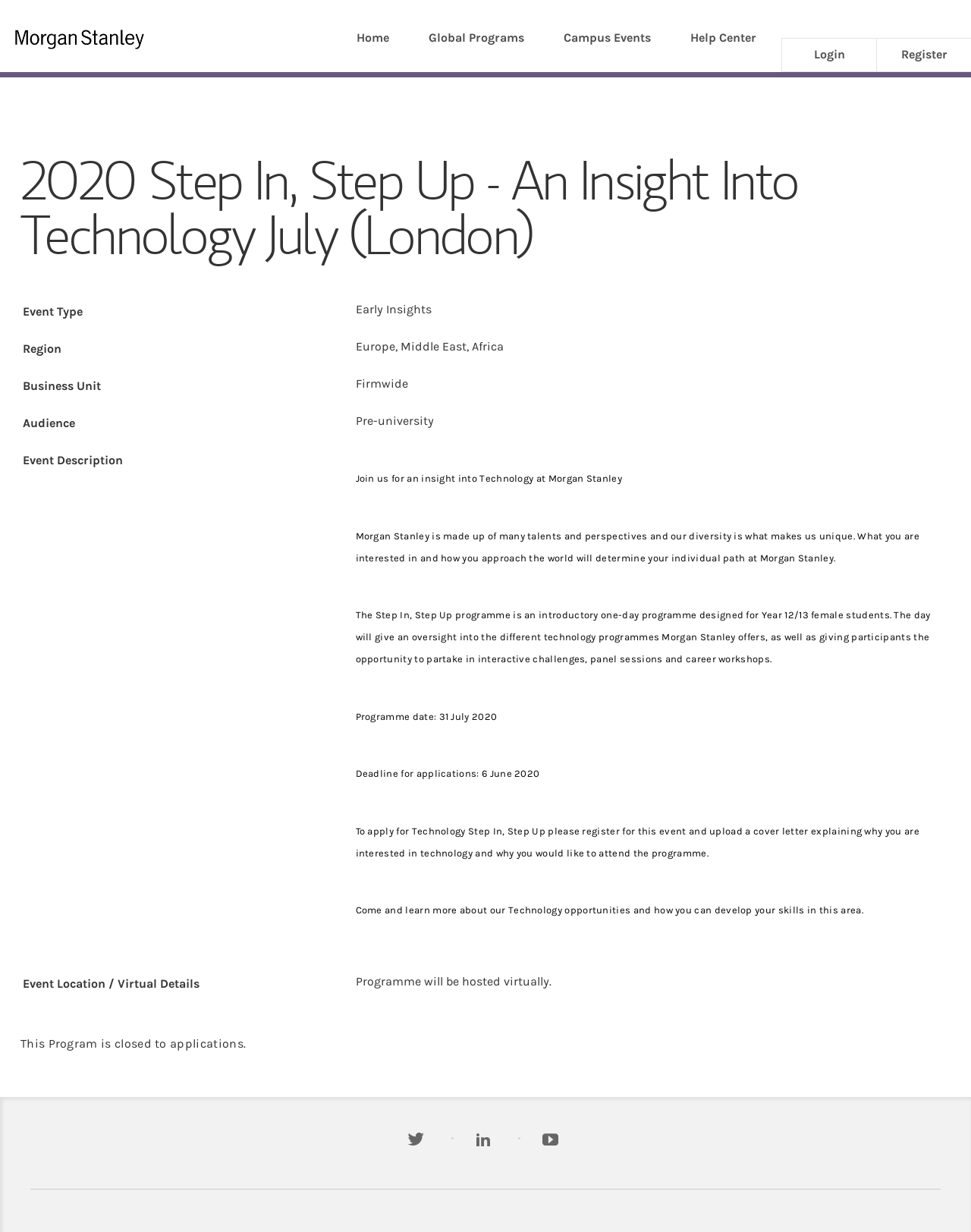Identify the coordinates of the bounding box for the element described below: "Campus Events". Return the coordinates as four float numbers between 0 and 1: [left, top, right, bottom].

[0.56, 0.0, 0.691, 0.058]